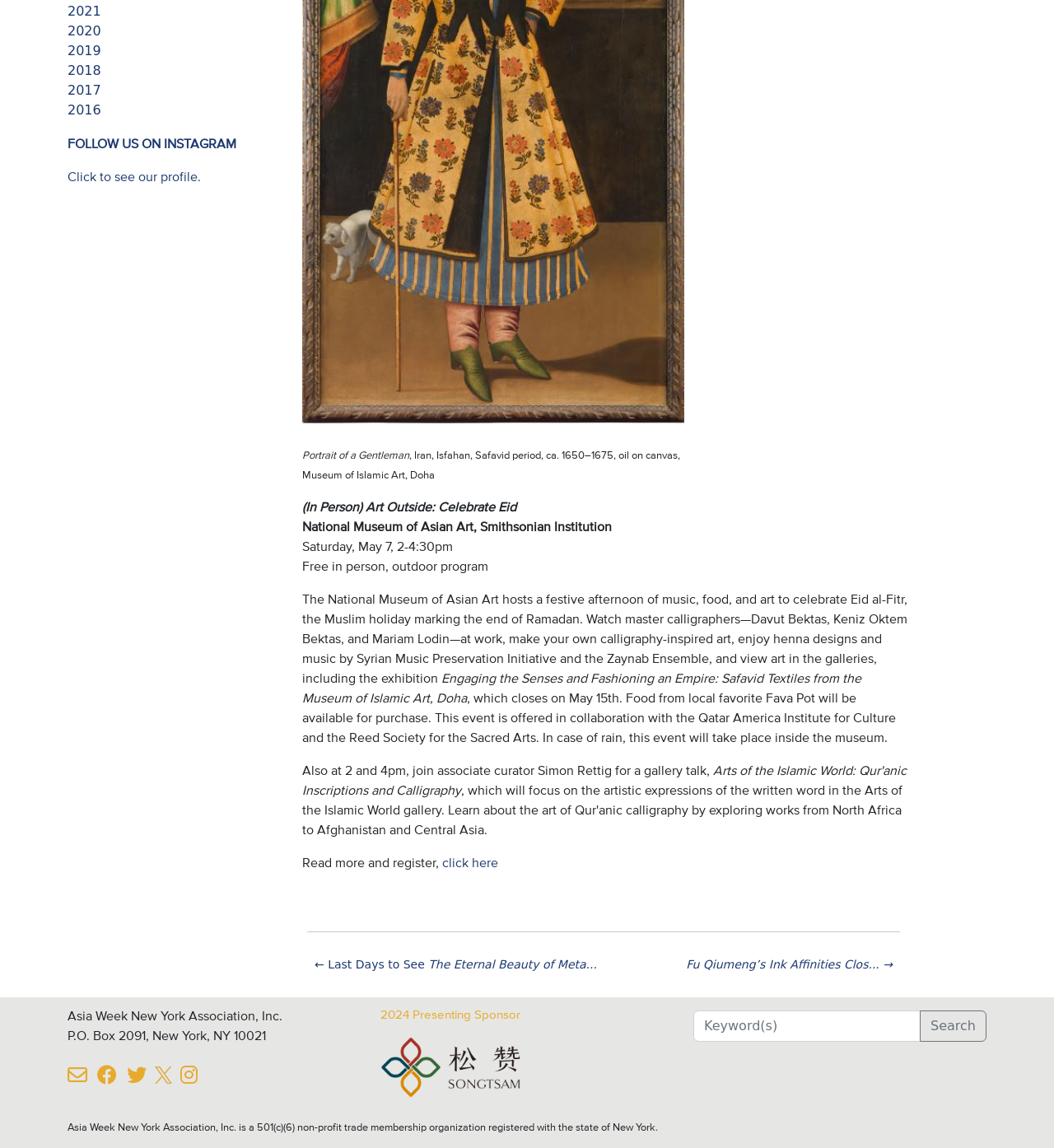Give the bounding box coordinates for the element described by: "2016".

[0.064, 0.089, 0.096, 0.102]